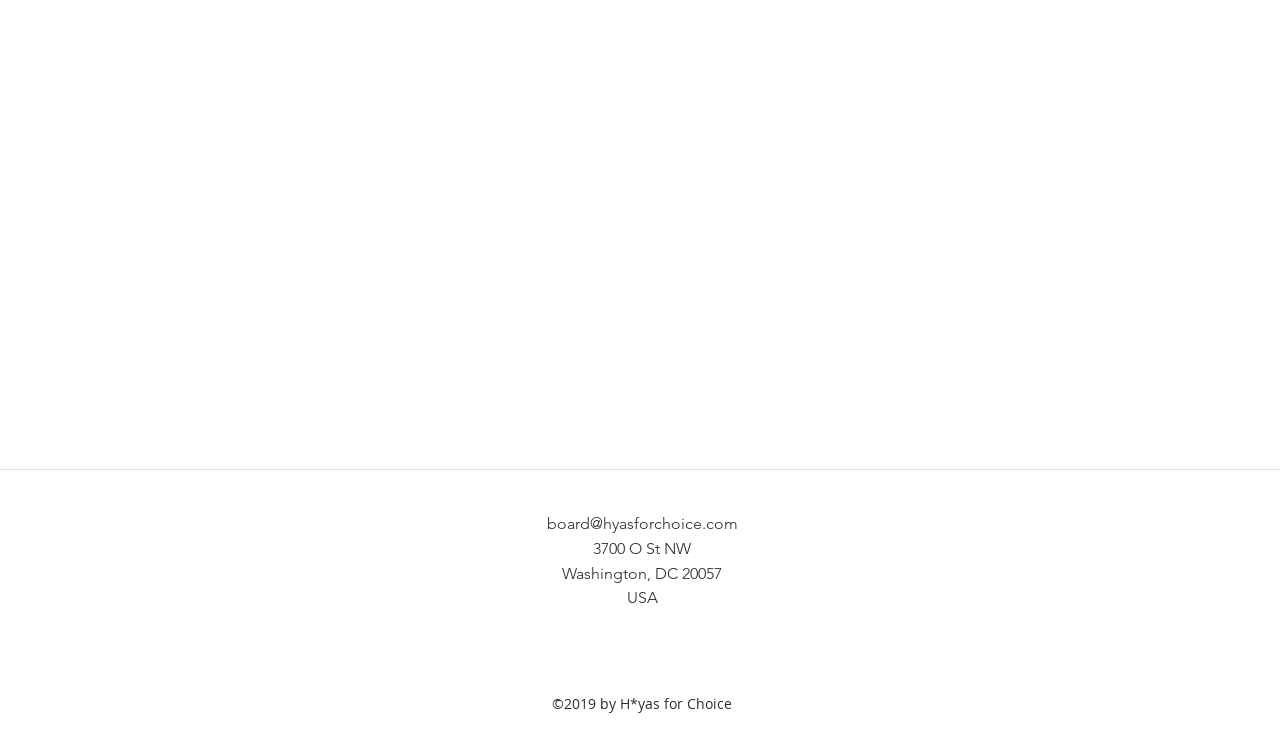What is the address of H*yas for Choice?
Based on the image content, provide your answer in one word or a short phrase.

3700 O St NW